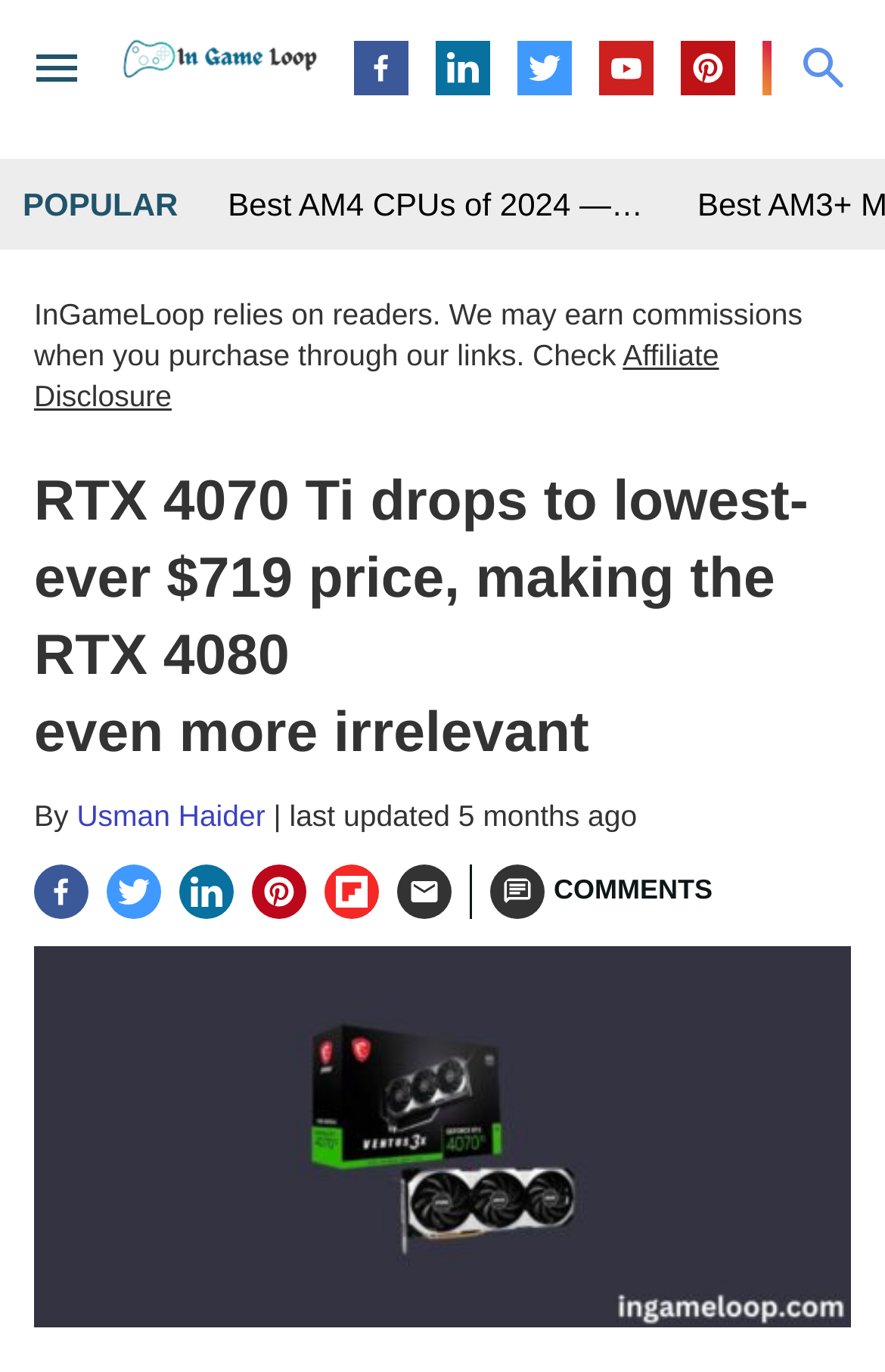Answer the following query with a single word or phrase:
When was the article last updated?

2024-01-29